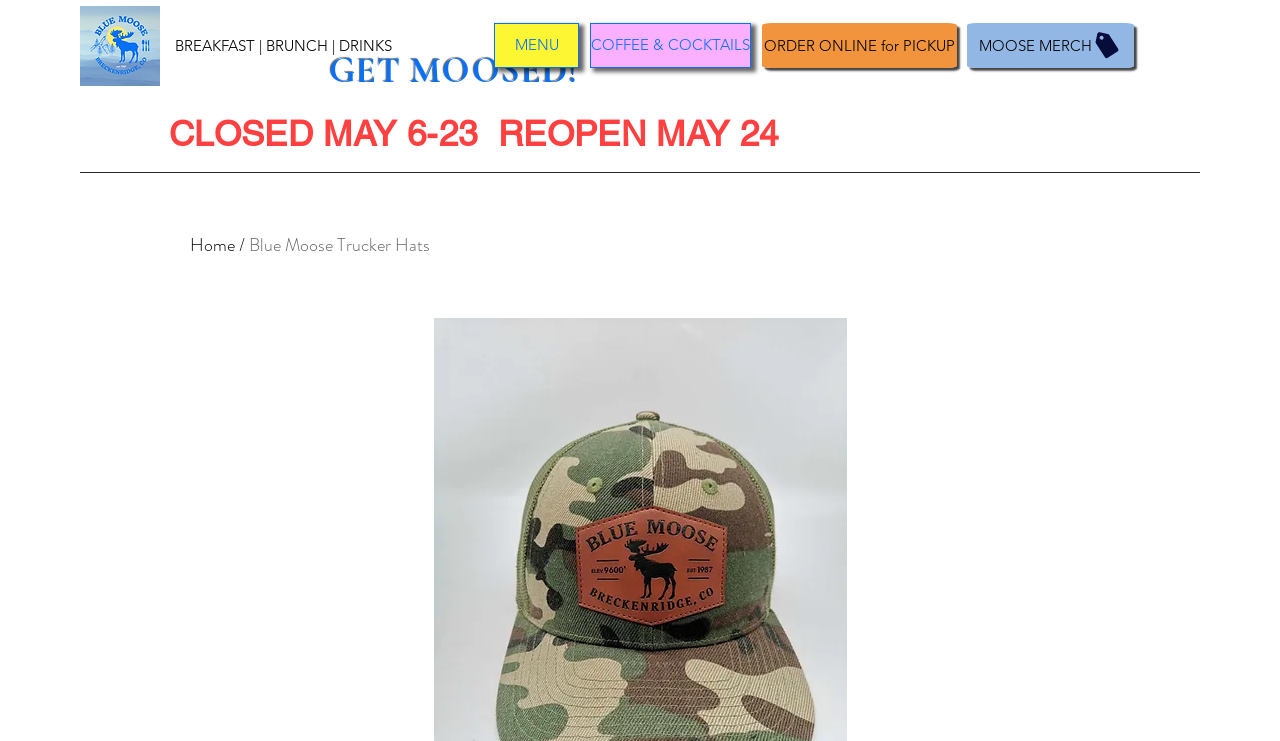Identify and extract the main heading of the webpage.

Blue Moose Trucker Hats